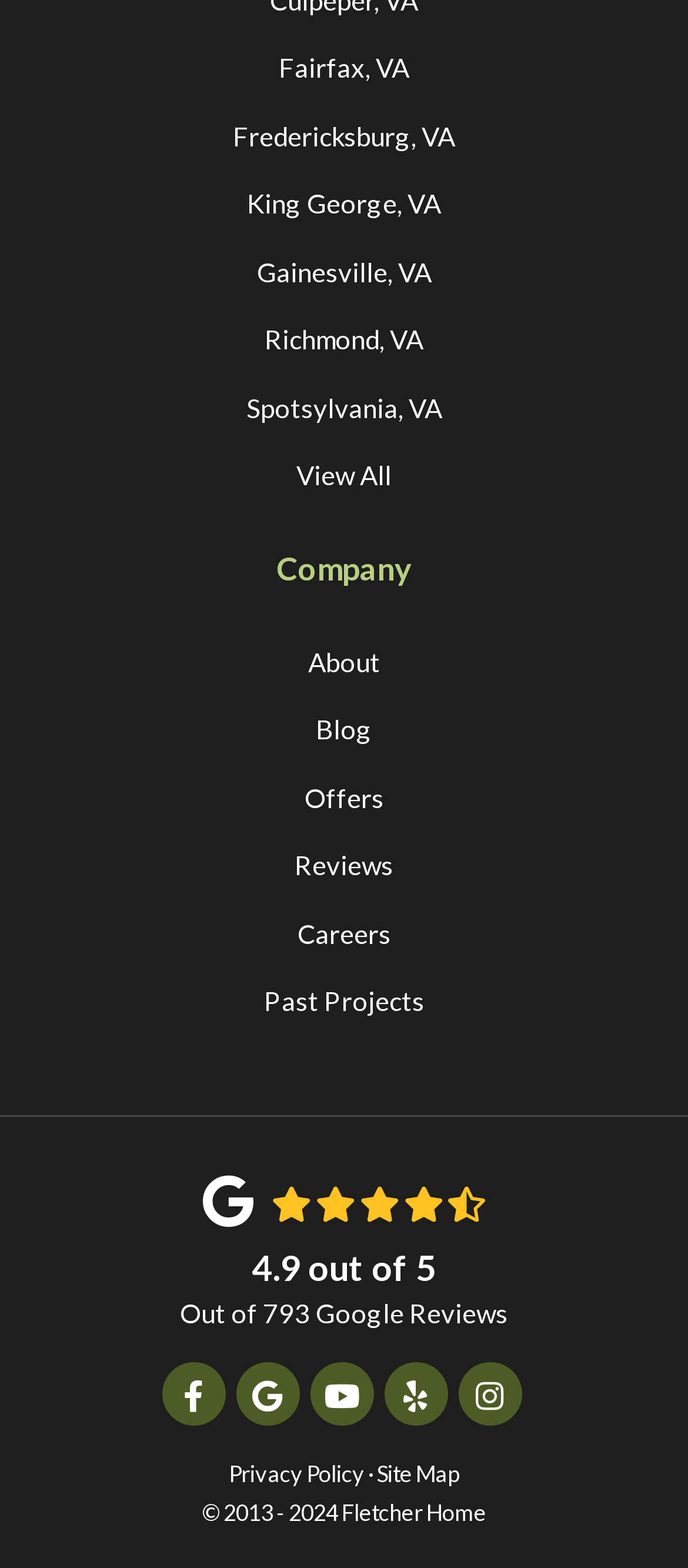Give a one-word or short phrase answer to the question: 
What is the overall rating?

4.9 out of 5